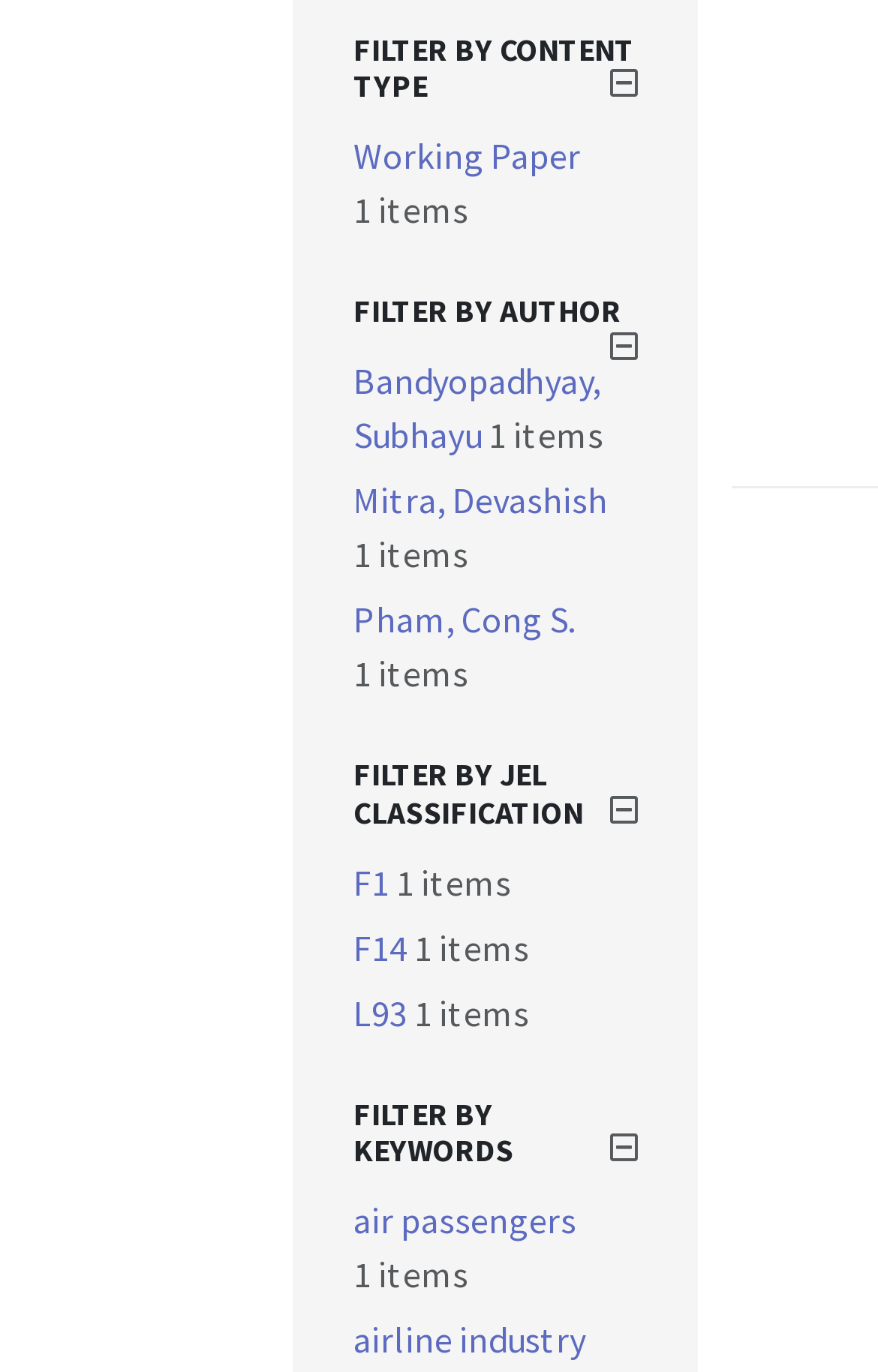How many keywords are listed for filtering?
Analyze the image and deliver a detailed answer to the question.

Under the 'FILTER BY KEYWORDS' section, I can see two links: 'air passengers' and 'airline industry'. Therefore, there are two keywords listed for filtering.